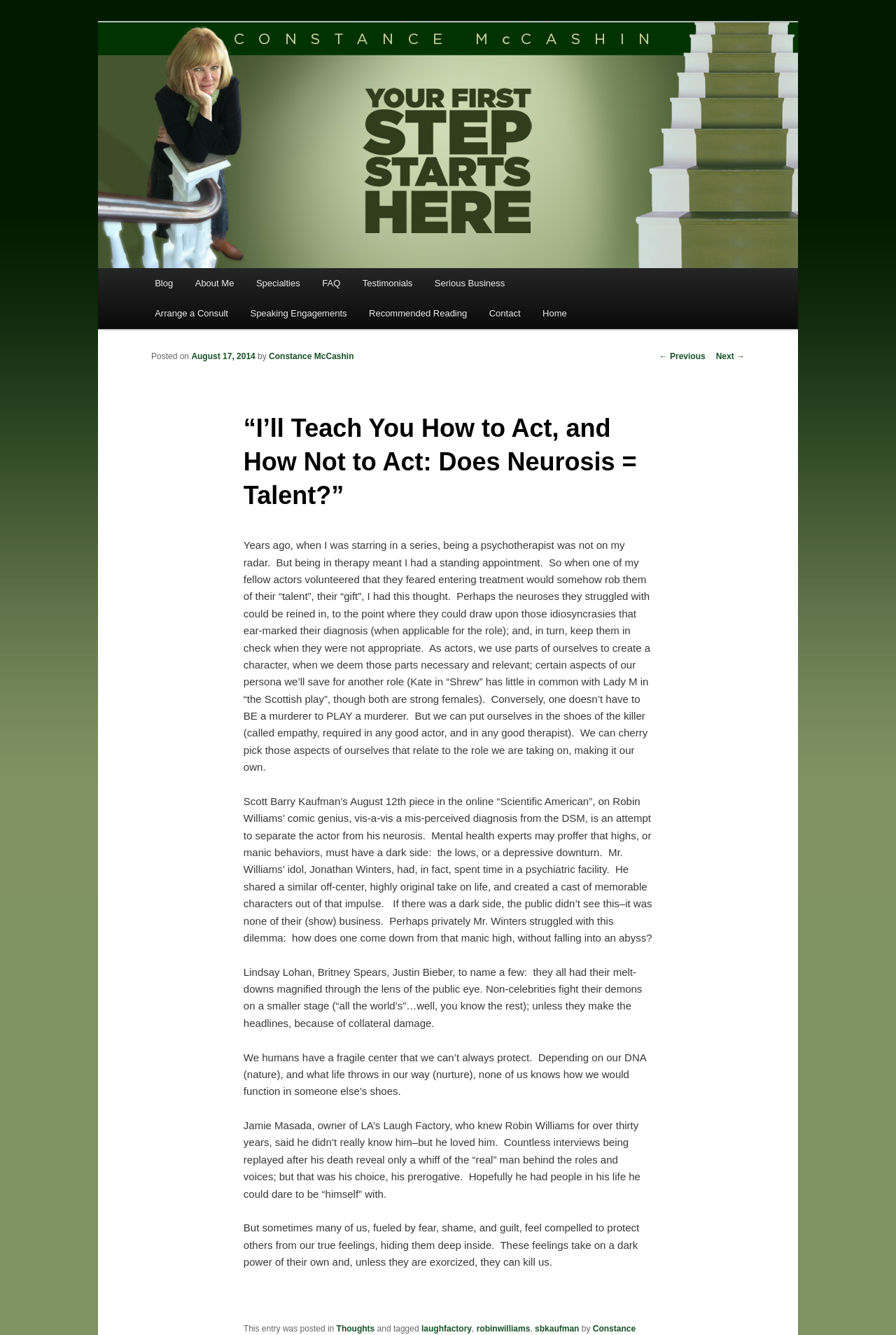Please indicate the bounding box coordinates for the clickable area to complete the following task: "Read the article about neurosis and talent". The coordinates should be specified as four float numbers between 0 and 1, i.e., [left, top, right, bottom].

[0.272, 0.301, 0.728, 0.39]